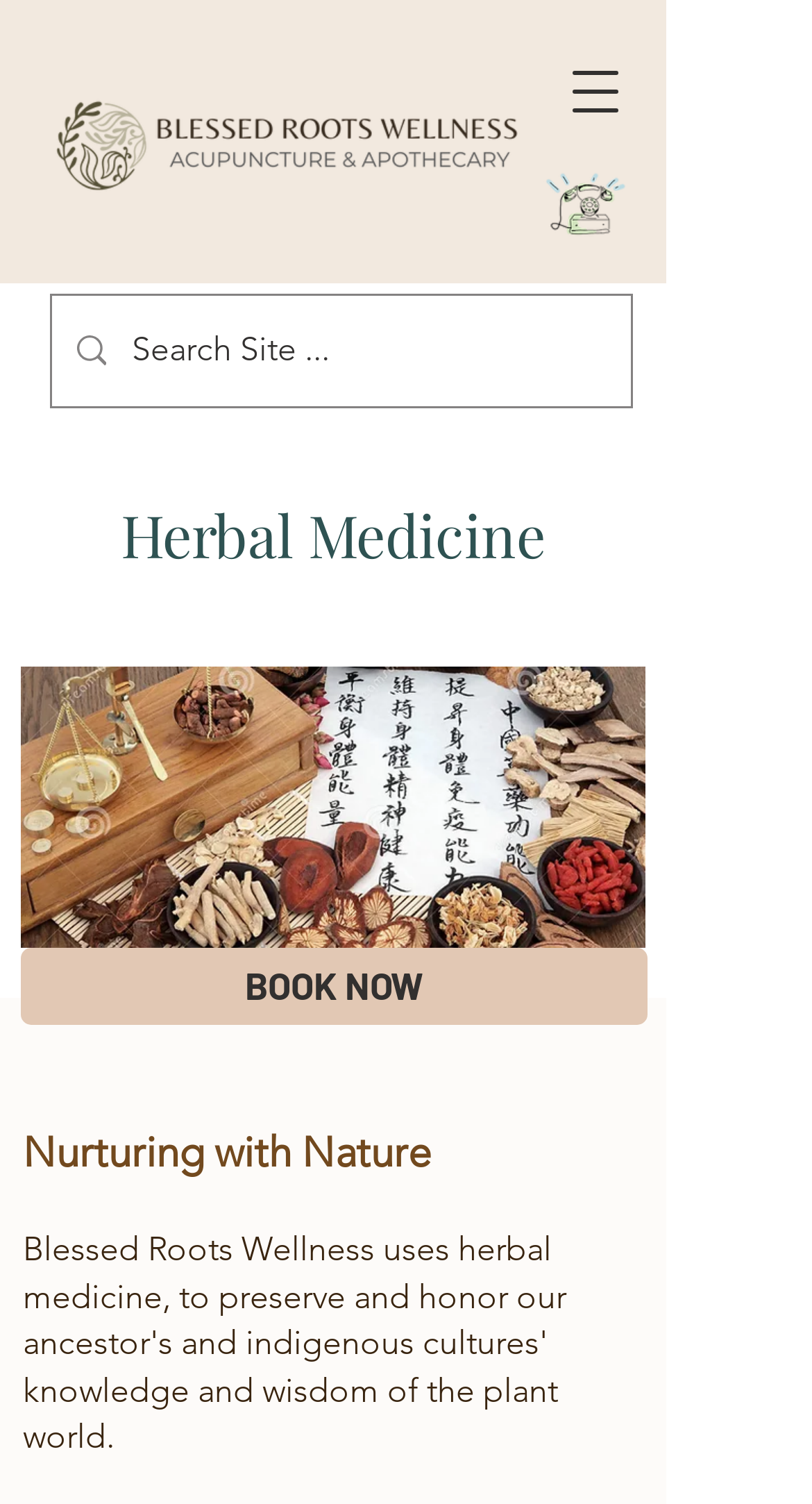Please provide a brief answer to the question using only one word or phrase: 
Can I book an appointment on this website?

Yes